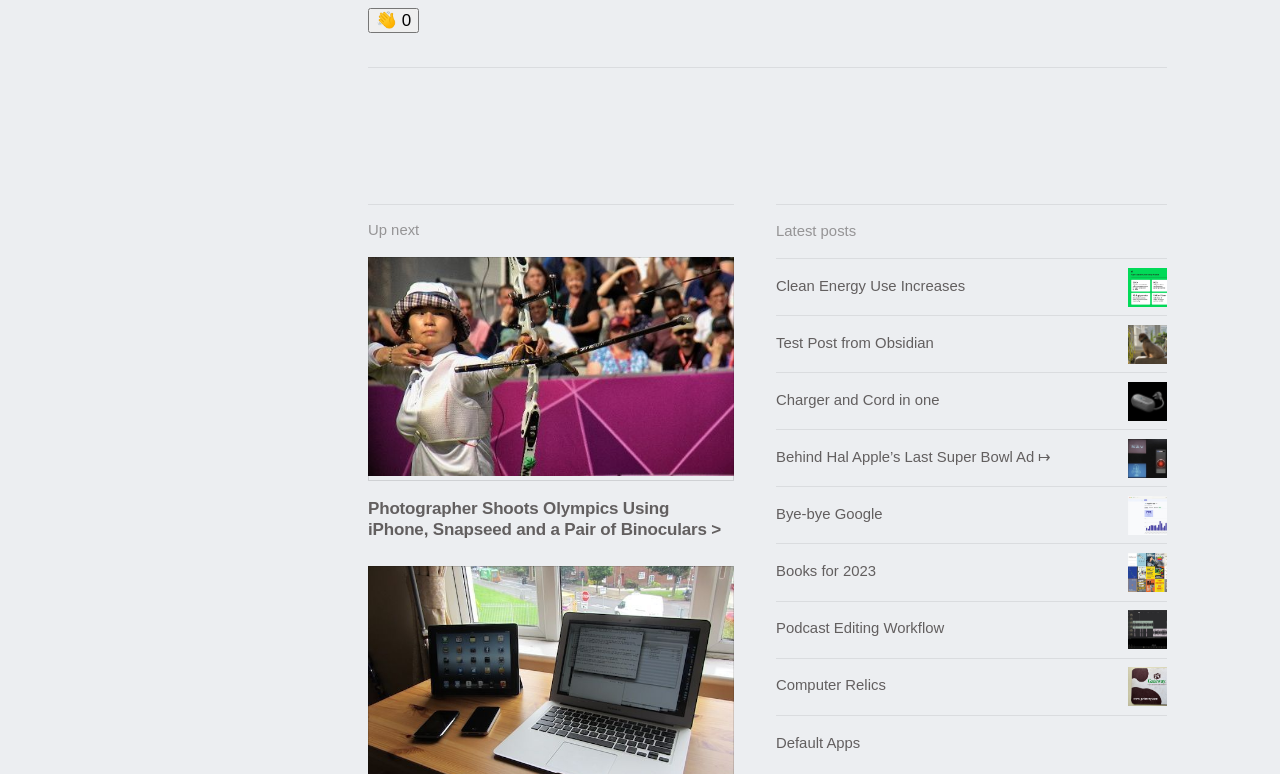Could you find the bounding box coordinates of the clickable area to complete this instruction: "Read the latest post about Olympics"?

[0.288, 0.331, 0.573, 0.731]